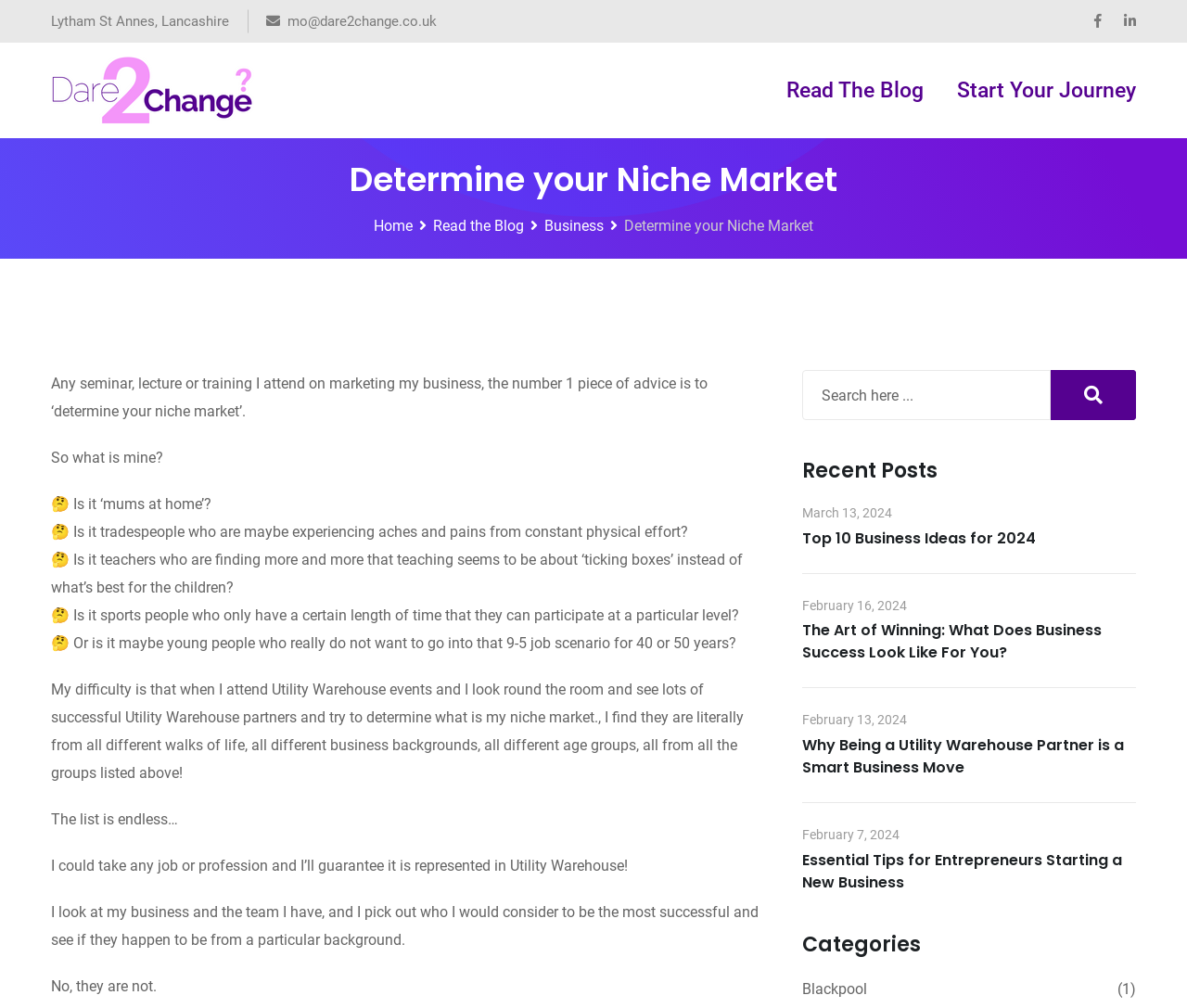What is the author's difficulty in determining their niche market?
Please utilize the information in the image to give a detailed response to the question.

I inferred the author's difficulty by reading the text content on the page, which describes the author's struggle to identify a specific group or niche market due to the diversity of people in their business.